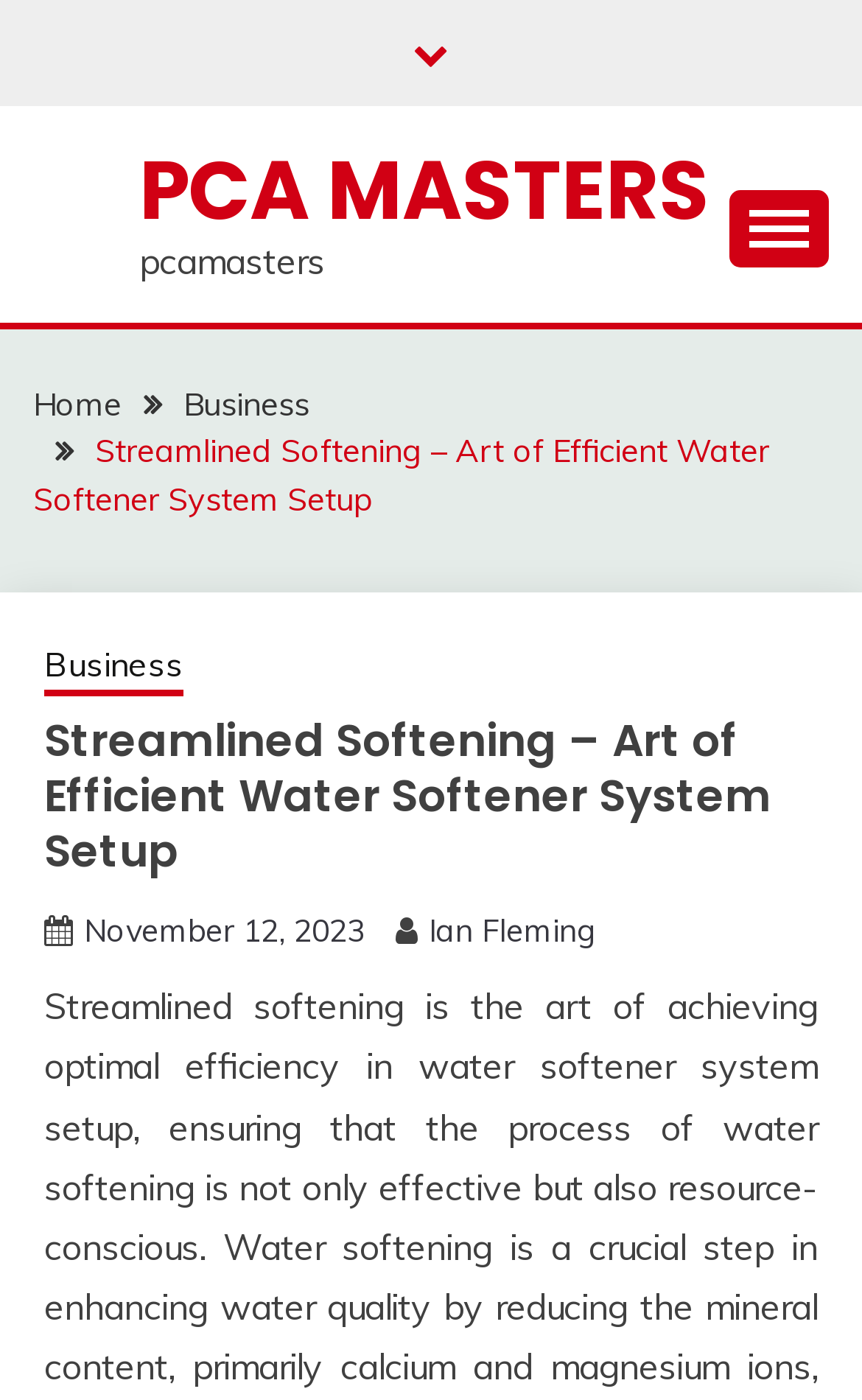Describe all the significant parts and information present on the webpage.

The webpage is about "Streamlined Softening – Art of Efficient Water Softener System Setup" and is related to PCA Masters. At the top, there is a link on the left side and a link to "PCA MASTERS" on the top-right corner, accompanied by a static text "pcamasters" below it. 

On the top-right corner, there is an expandable button that controls the primary menu. Below the top section, there is a navigation section labeled "Breadcrumbs" that spans across the page. This section contains four links: "Home", "Business", the title of the webpage, and another "Business" link. 

Below the navigation section, there is a heading that repeats the title of the webpage. Underneath the heading, there are three links: one to the date "November 12, 2023", and another to the author "Ian Fleming". The date link also contains a time element, but its text is not specified.